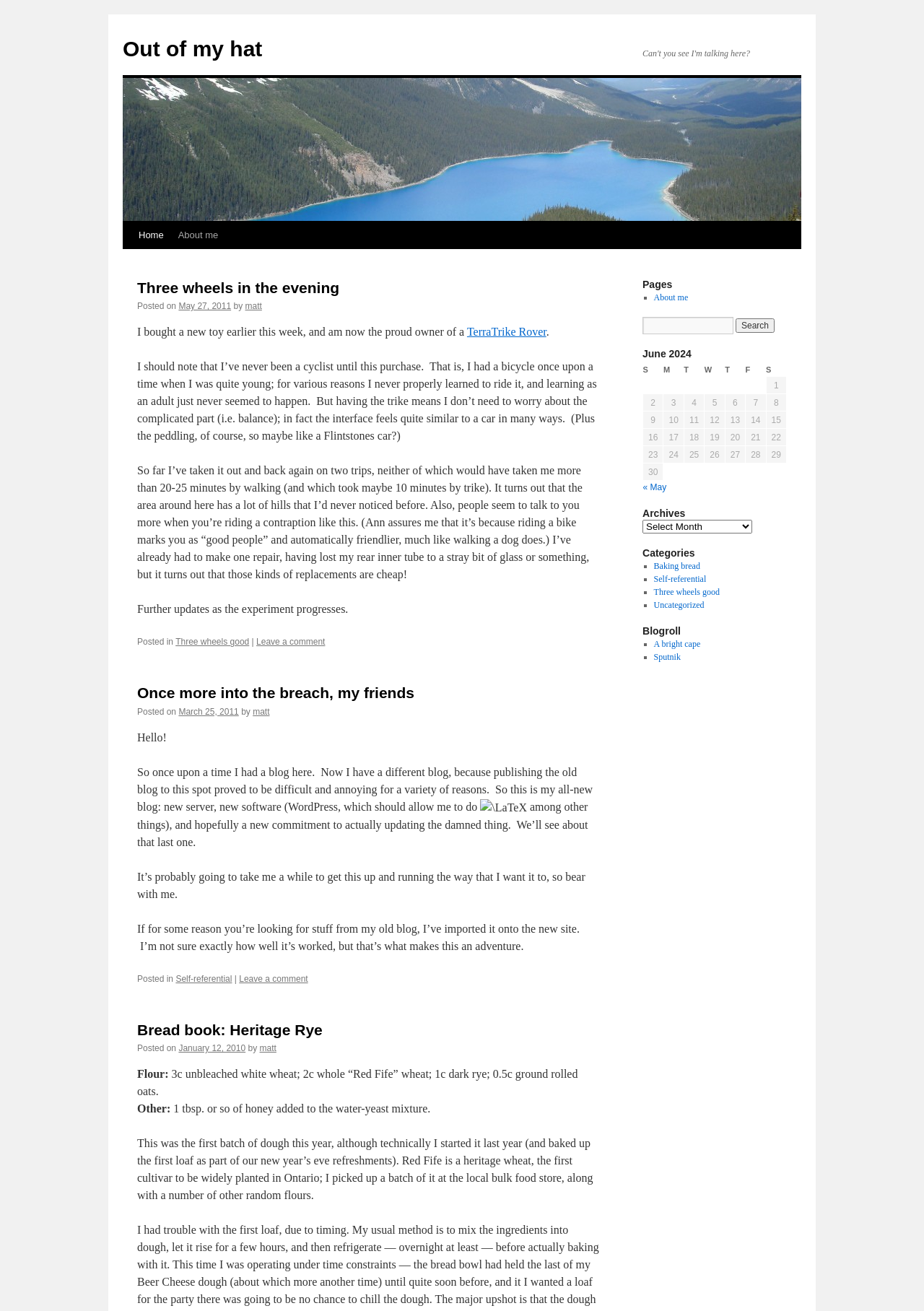Specify the bounding box coordinates of the region I need to click to perform the following instruction: "Click the 'Home' link". The coordinates must be four float numbers in the range of 0 to 1, i.e., [left, top, right, bottom].

[0.142, 0.169, 0.185, 0.19]